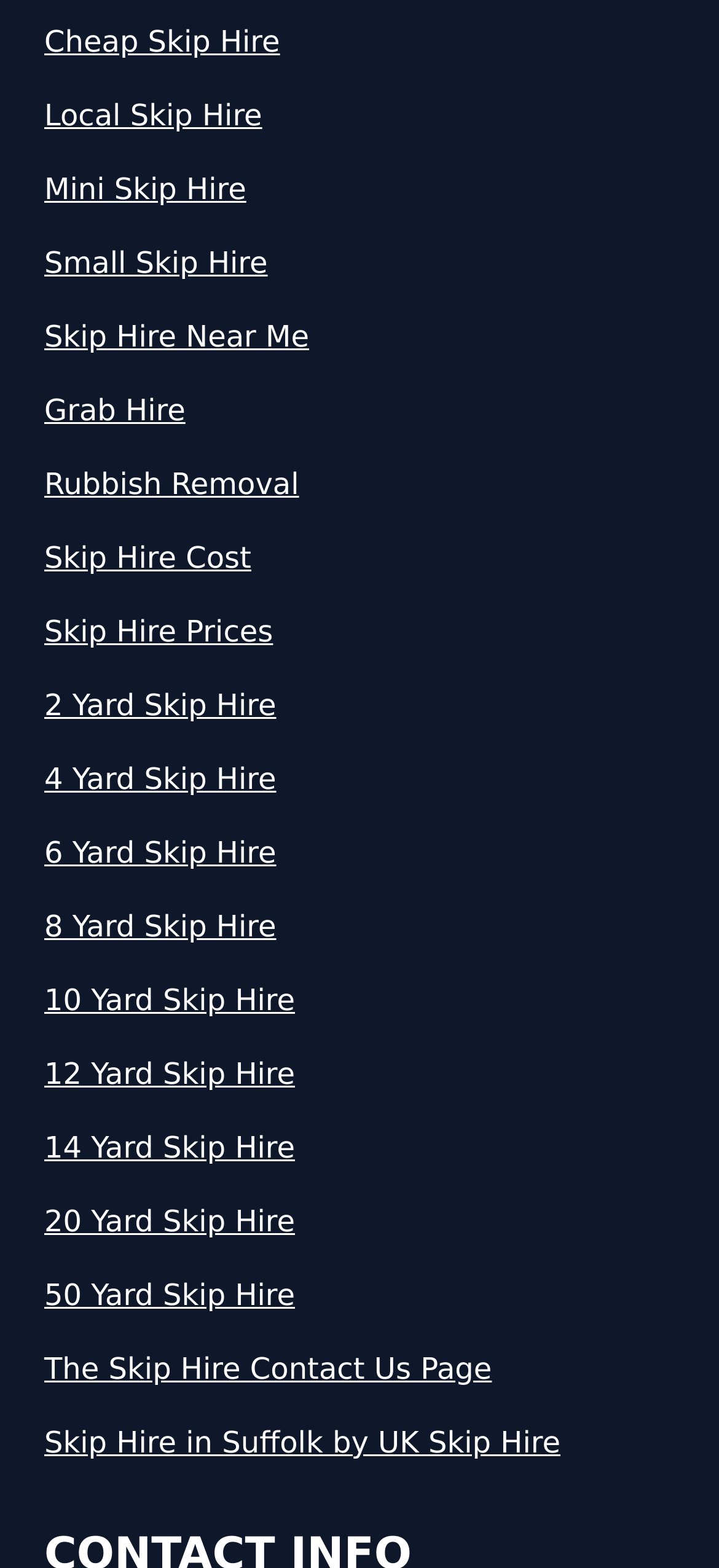Please identify the bounding box coordinates of the area that needs to be clicked to follow this instruction: "Click on Cheap Skip Hire".

[0.062, 0.013, 0.938, 0.041]